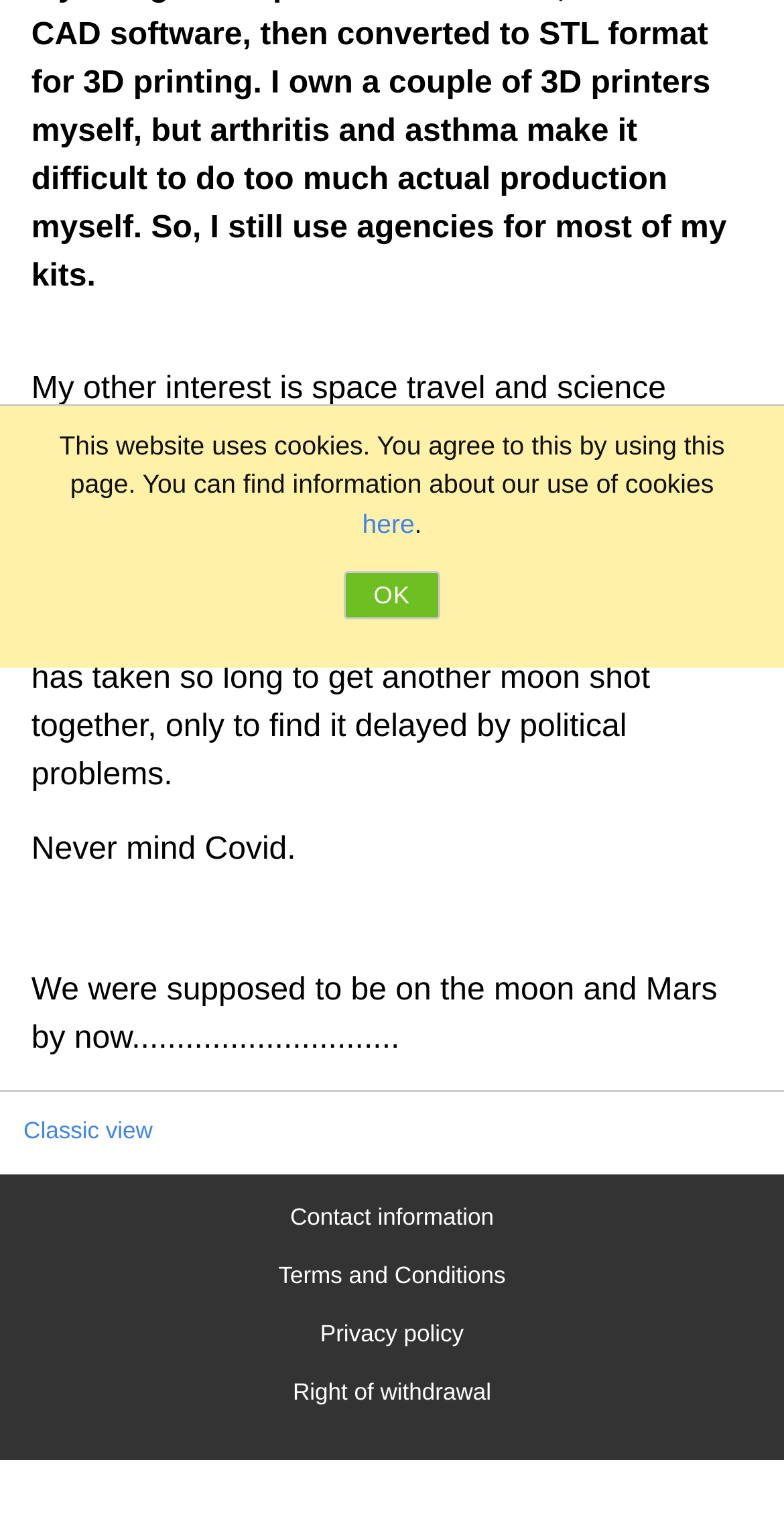Provide the bounding box coordinates of the UI element that matches the description: "OK".

[0.438, 0.375, 0.562, 0.406]